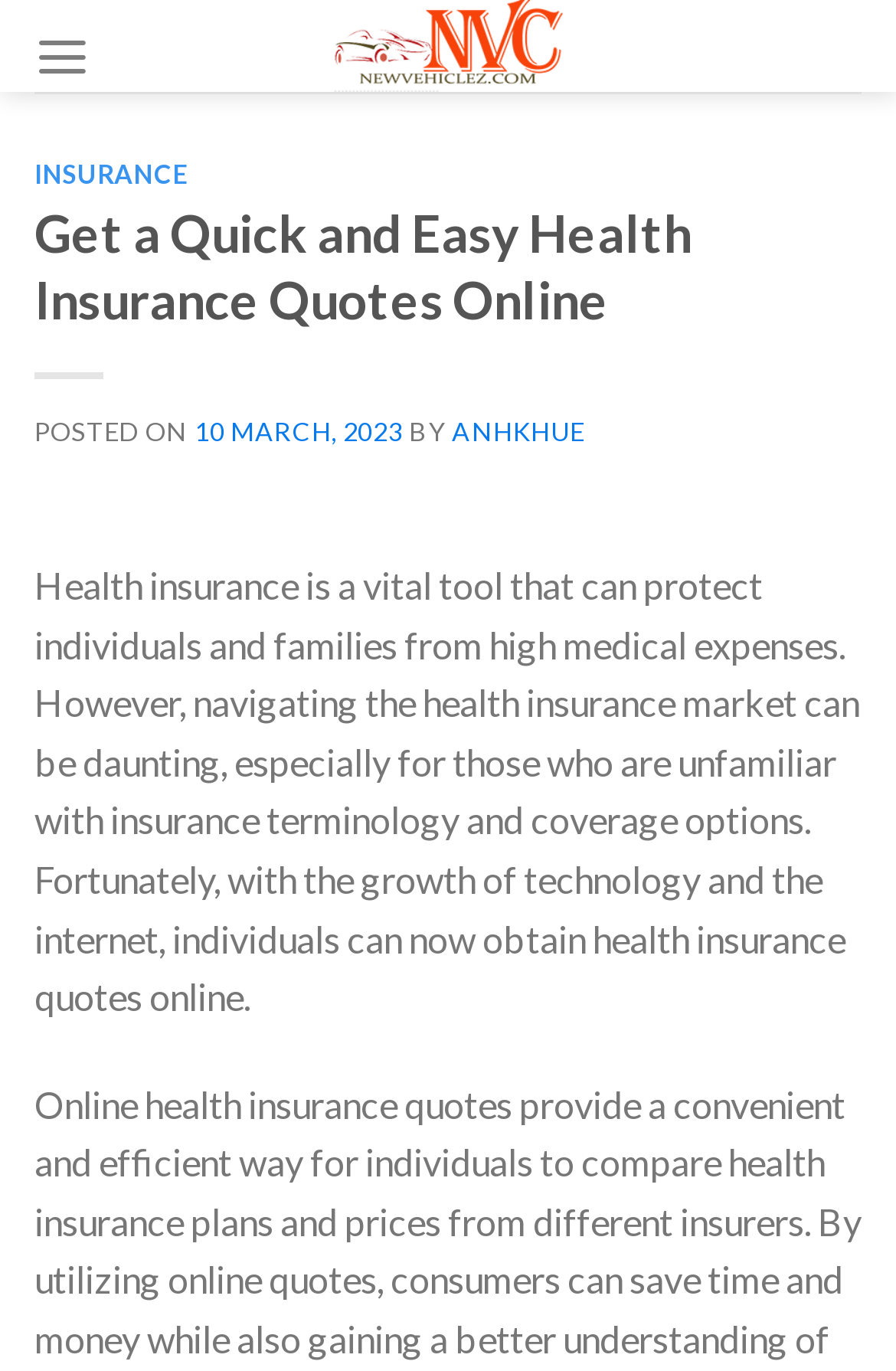What is the author of the post?
Based on the image, give a one-word or short phrase answer.

ANHKHUE